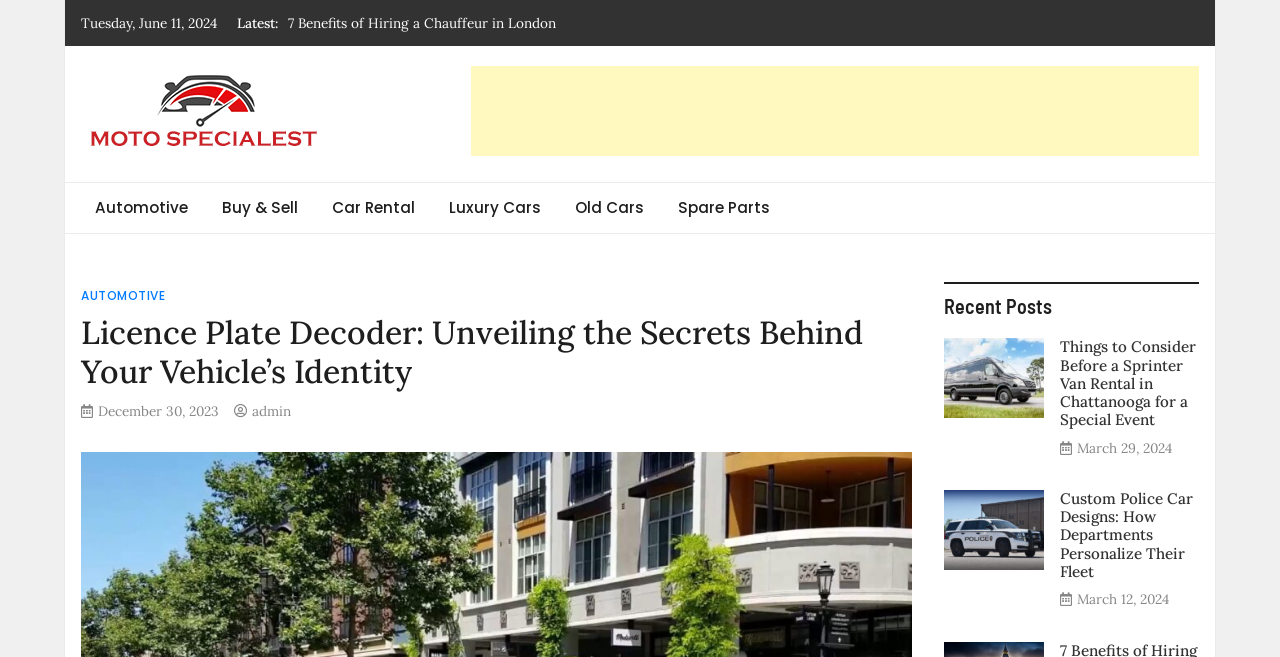Create a detailed summary of the webpage's content and design.

This webpage is about automotive news and features a licence plate decoder. At the top, there is a date "Tuesday, June 11, 2024" and a section labeled "Latest" with five links to various articles, including "7 Benefits of Hiring a Chauffeur in London" and "Custom Police Car Designs: How Departments Personalize Their Fleet". 

To the left of the "Latest" section, there is a logo and a link to "Moto Specialest" with an image and a text "All About Automotive News". Below this, there are five links to different categories, including "Automotive", "Buy & Sell", "Car Rental", "Luxury Cars", and "Old Cars".

The main content of the page is divided into two sections. The first section has a heading "Licence Plate Decoder: Unveiling the Secrets Behind Your Vehicle’s Identity" and a link to the date "December 30, 2023" and the author "admin". 

The second section is labeled "Recent Posts" and features two articles. The first article is about "Things to Consider Before a Sprinter Van Rental in Chattanooga for a Special Event" and has a link to the article and a date "March 29, 2024". The second article is about "Custom Police Car Designs: How Departments Personalize Their Fleet" and has a link to the article and a date "March 12, 2024". 

There is also an advertisement iframe on the right side of the page.